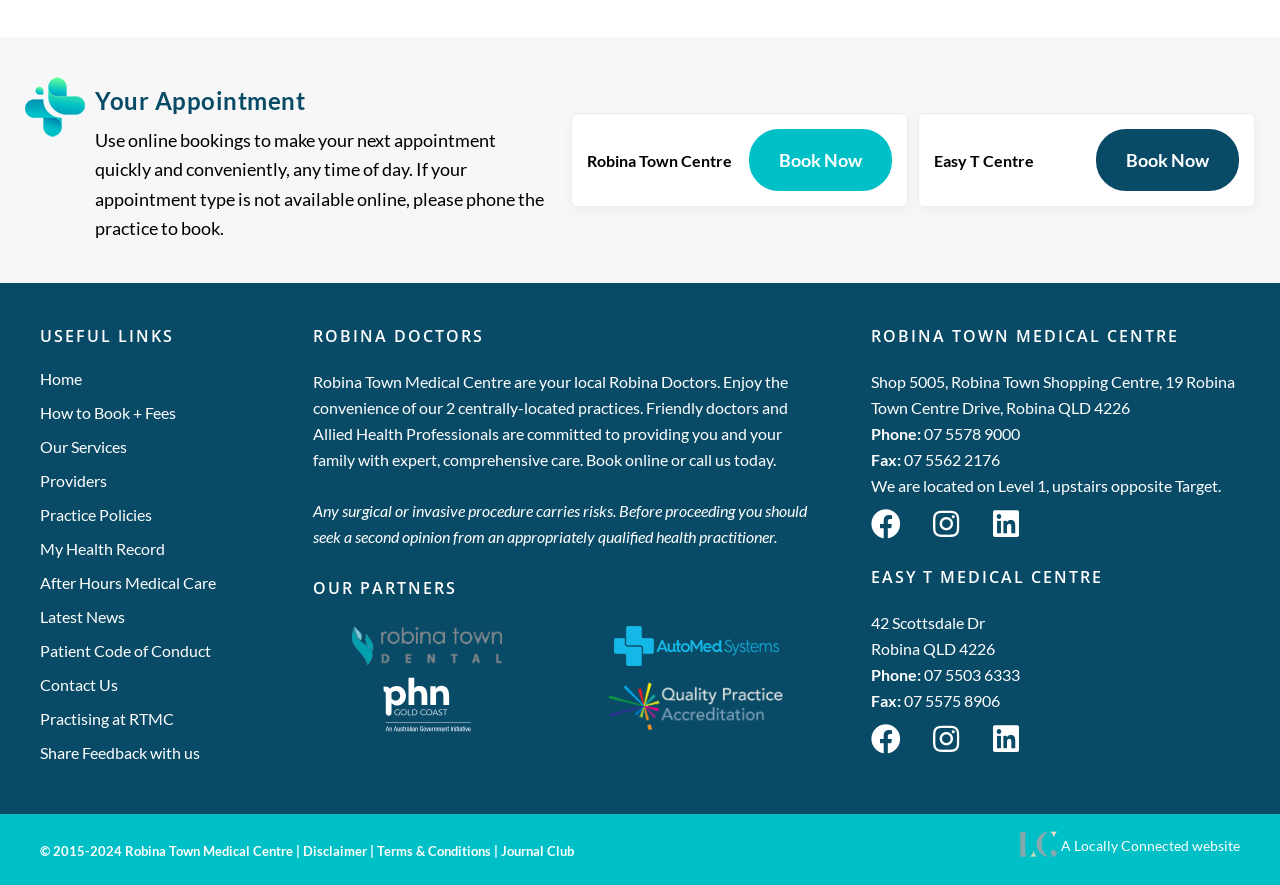Determine the bounding box coordinates of the clickable element to achieve the following action: 'Go to the Home page'. Provide the coordinates as four float values between 0 and 1, formatted as [left, top, right, bottom].

[0.031, 0.414, 0.213, 0.443]